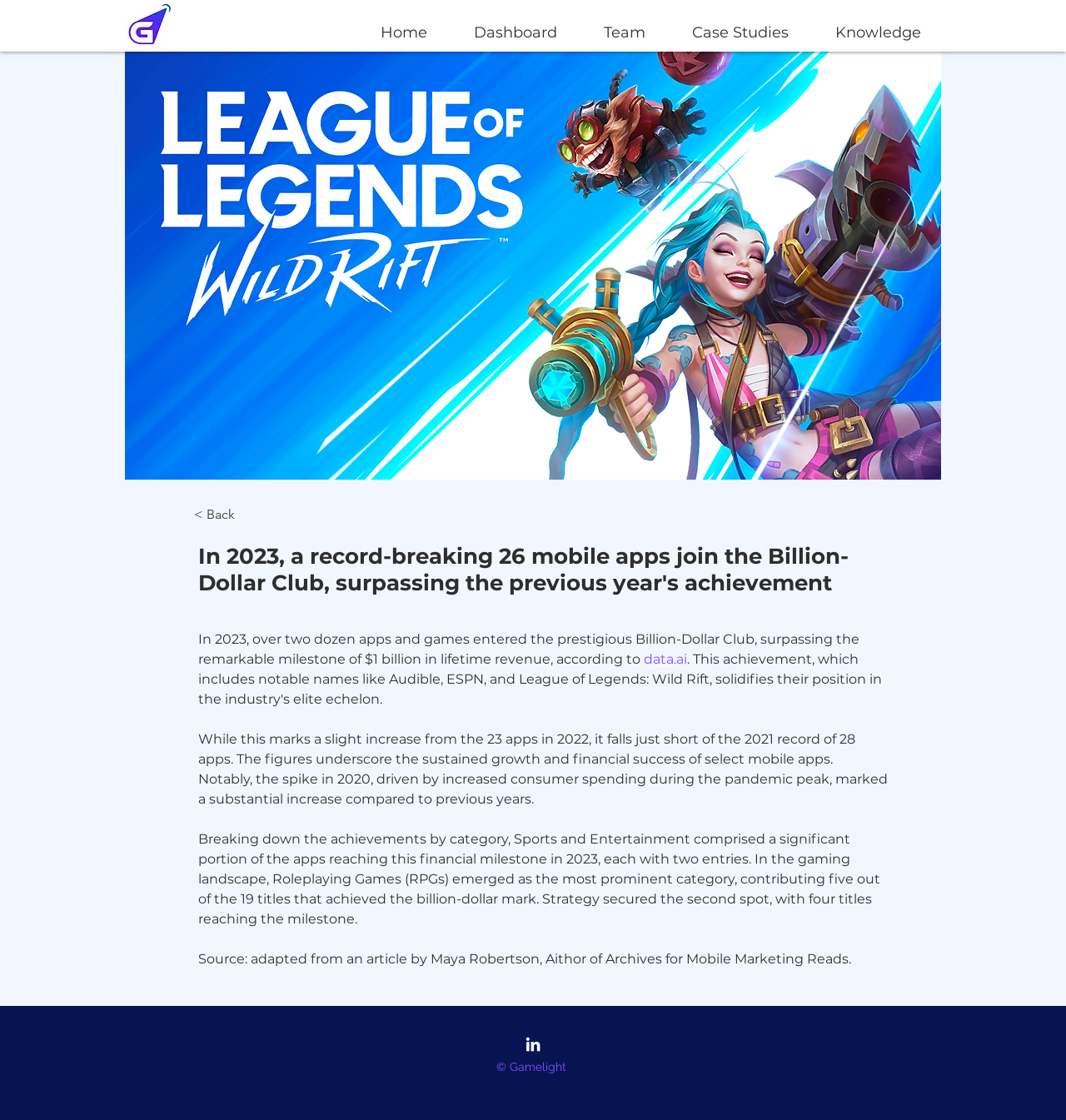Respond with a single word or short phrase to the following question: 
What category of games contributed the most to the billion-dollar mark in 2023?

Roleplaying Games (RPGs)